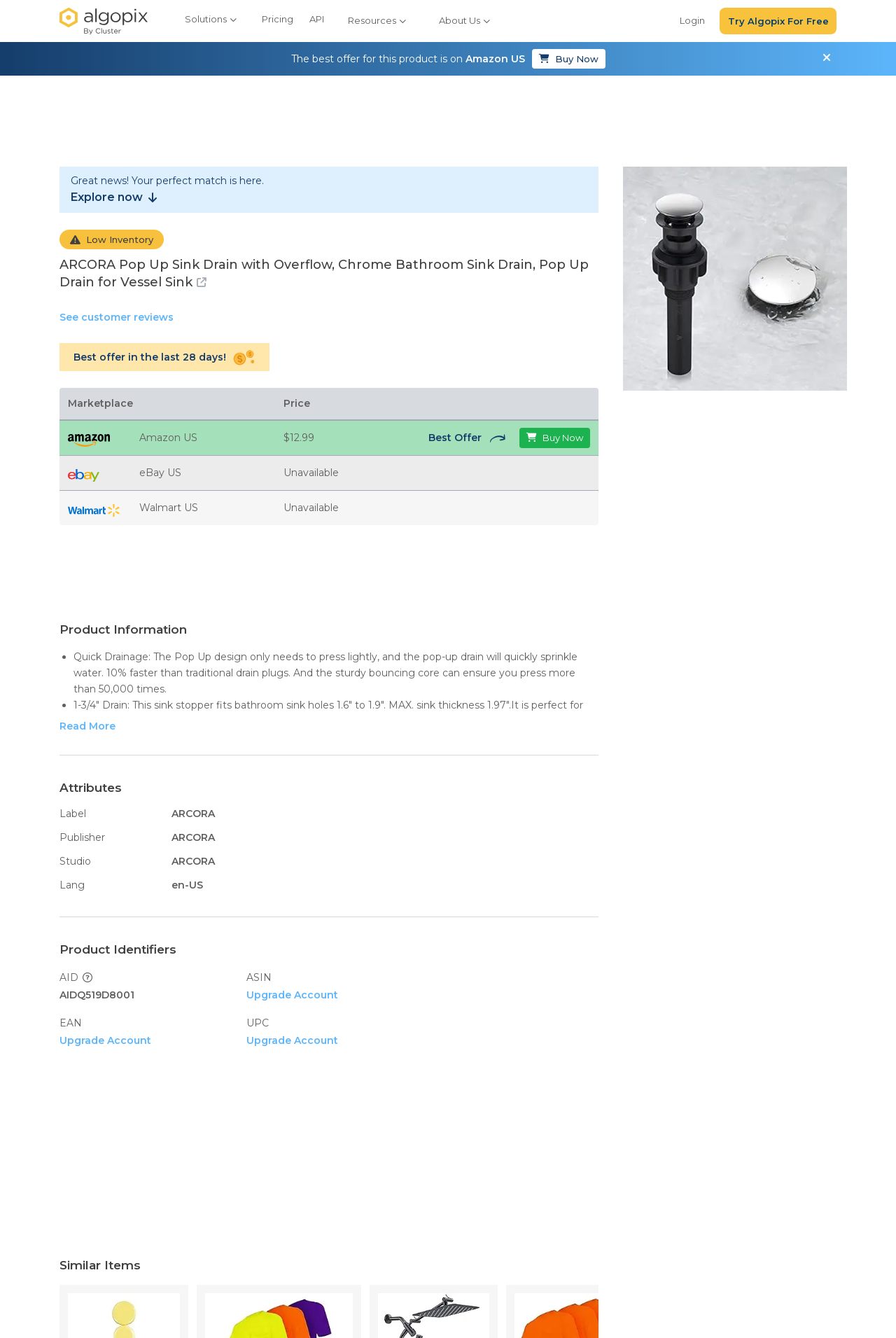How many features are listed for the product?
Carefully examine the image and provide a detailed answer to the question.

The product features are listed in the 'Product Information' section where four bullet points are provided, each describing a feature of the product.